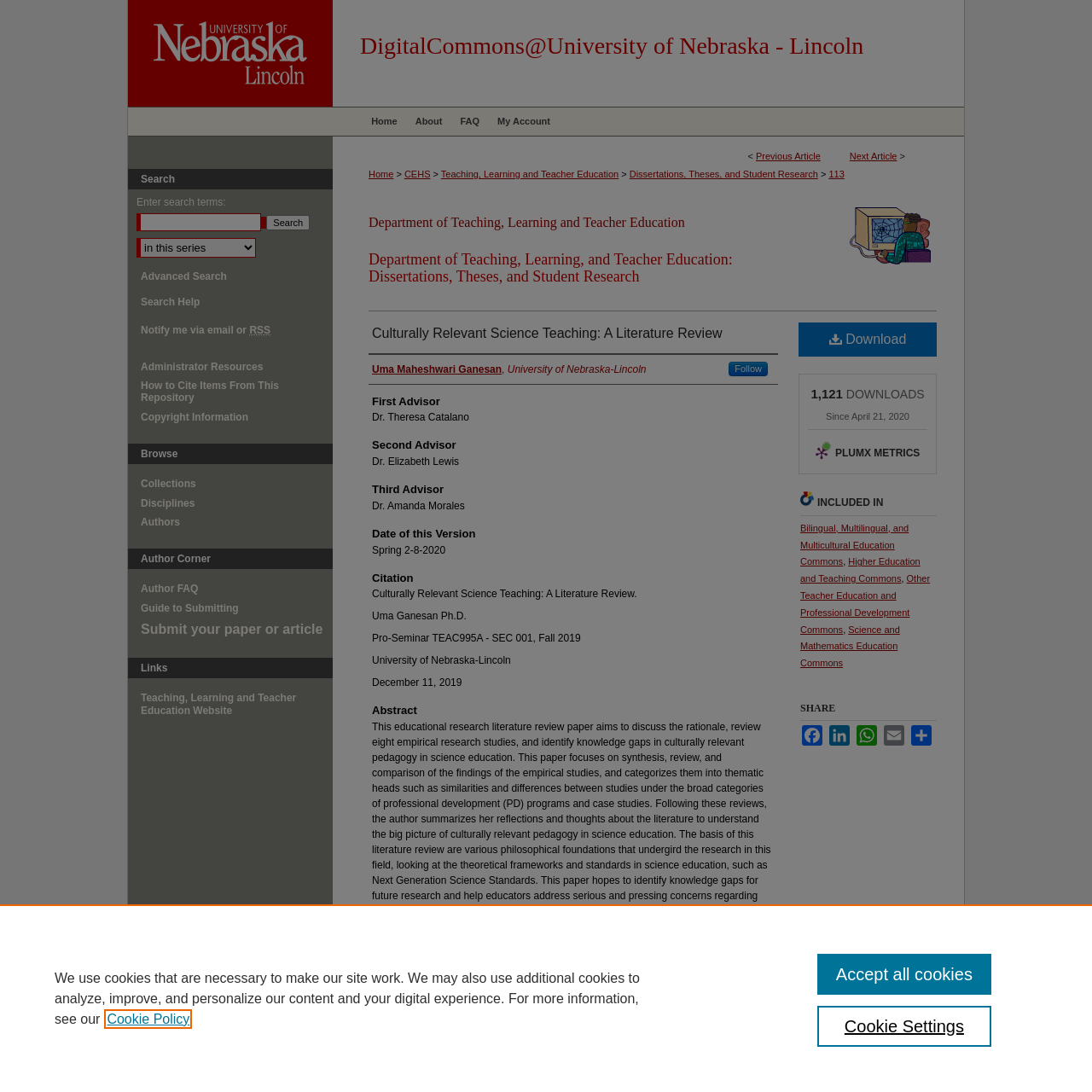What is the name of the author?
Give a comprehensive and detailed explanation for the question.

I found the answer by looking at the 'Authors' section, where it says 'Uma Maheshwari Ganesan, University of Nebraska-Lincoln'.